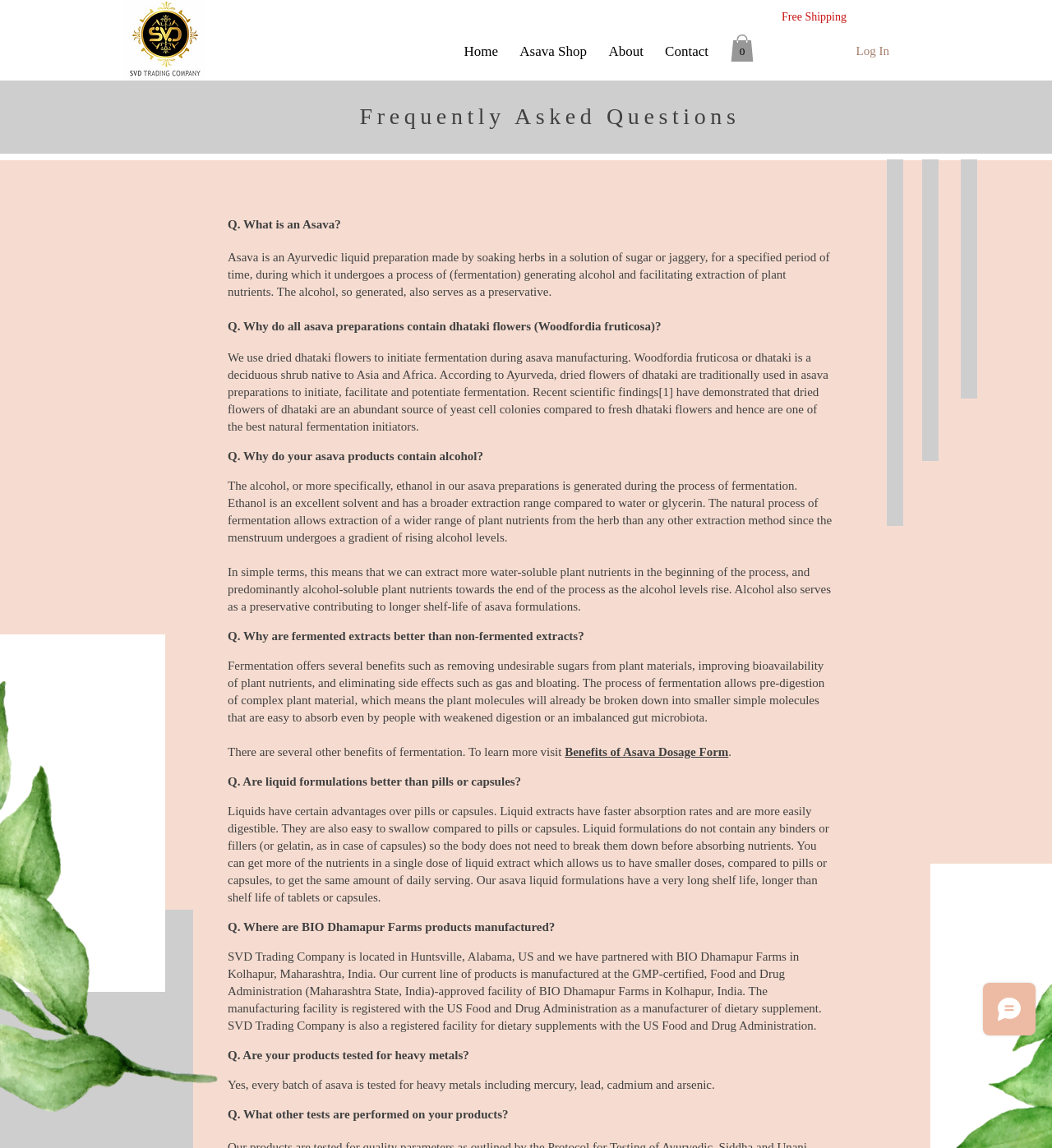Please find the bounding box coordinates (top-left x, top-left y, bottom-right x, bottom-right y) in the screenshot for the UI element described as follows: Benefits of Asava Dosage Form

[0.537, 0.65, 0.692, 0.661]